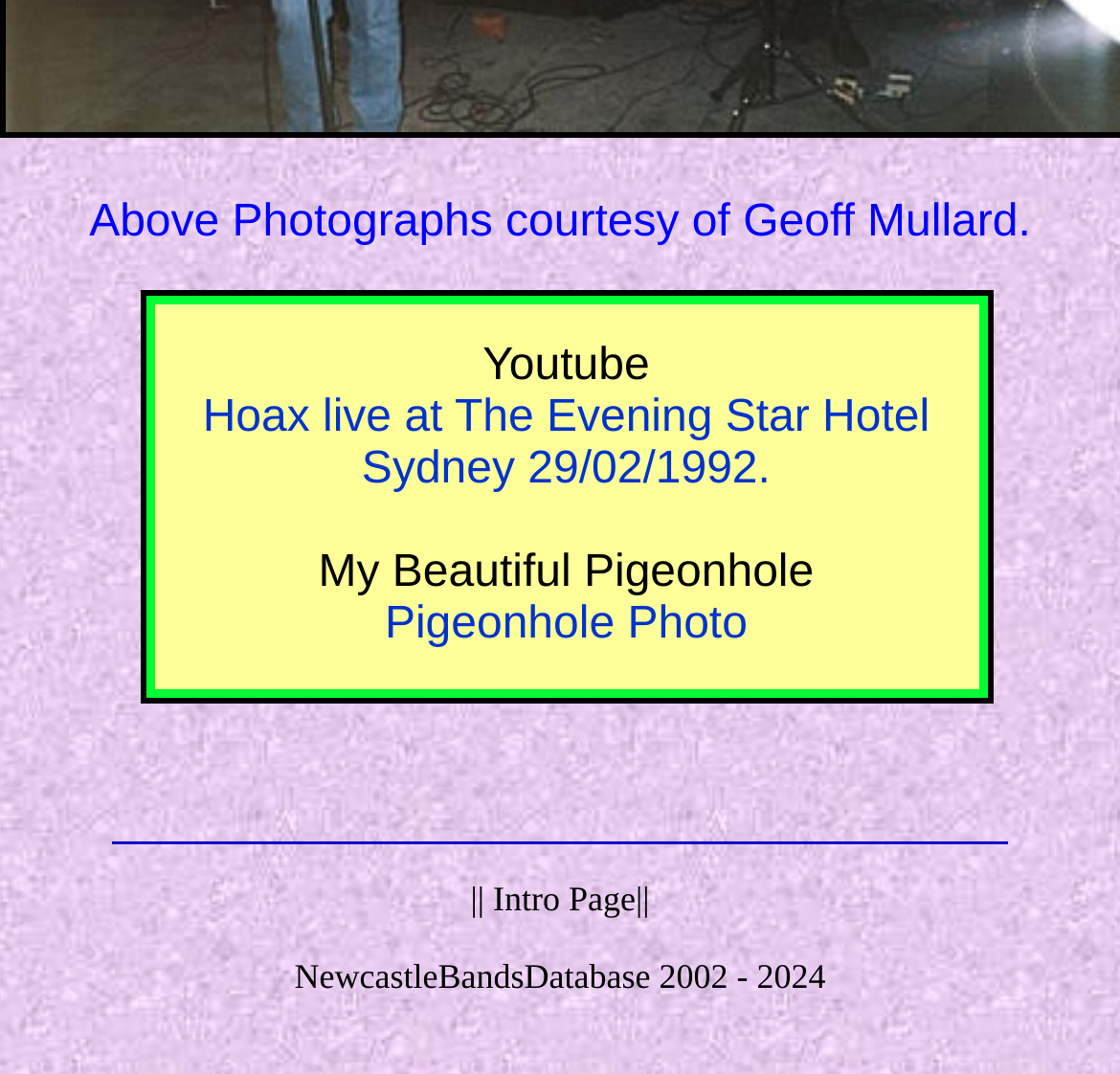Please find the bounding box for the UI element described by: "Wix.com".

None